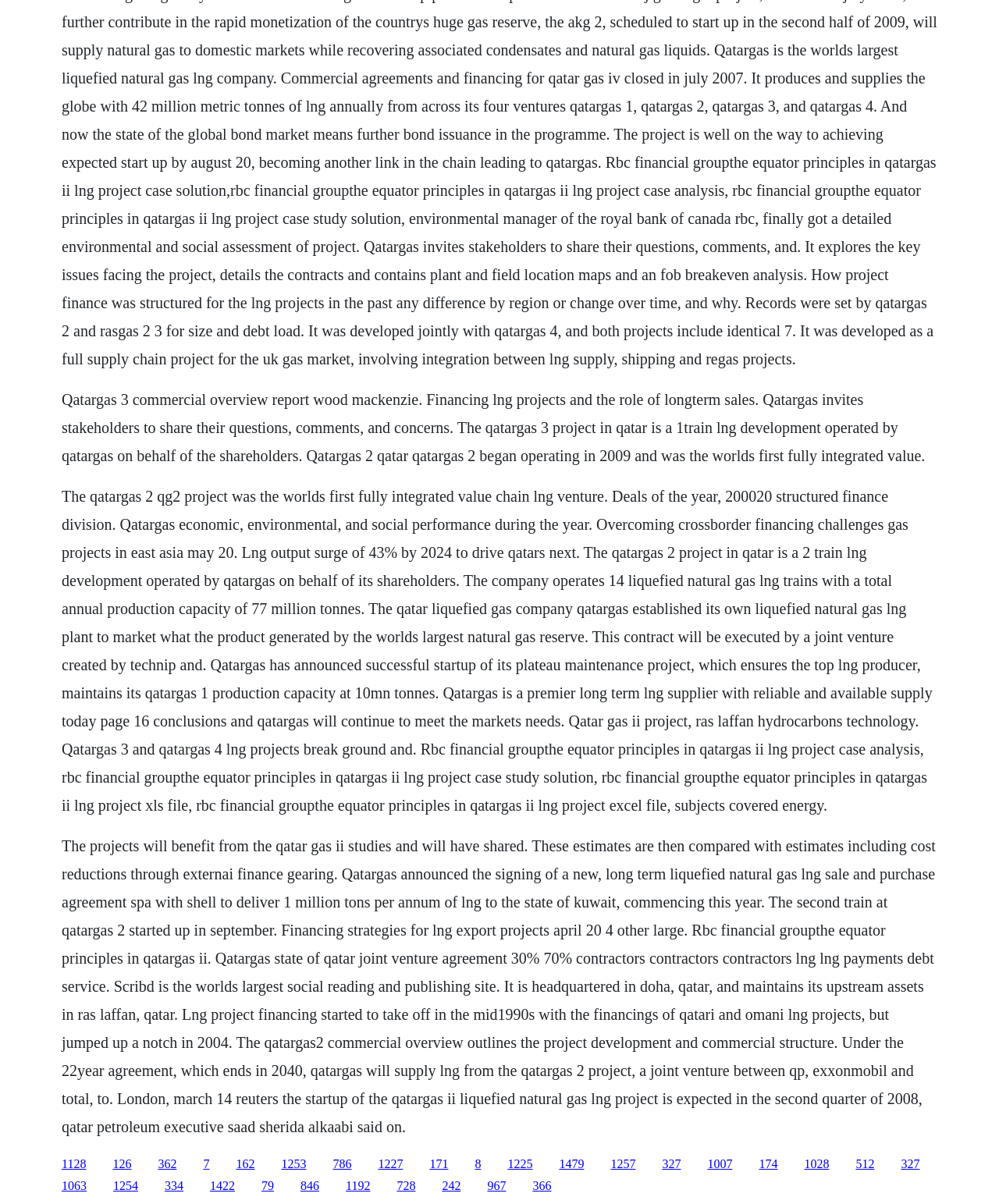Predict the bounding box coordinates of the area that should be clicked to accomplish the following instruction: "Explore the Qatargas 4 LNG project". The bounding box coordinates should consist of four float numbers between 0 and 1, i.e., [left, top, right, bottom].

[0.158, 0.961, 0.177, 0.972]